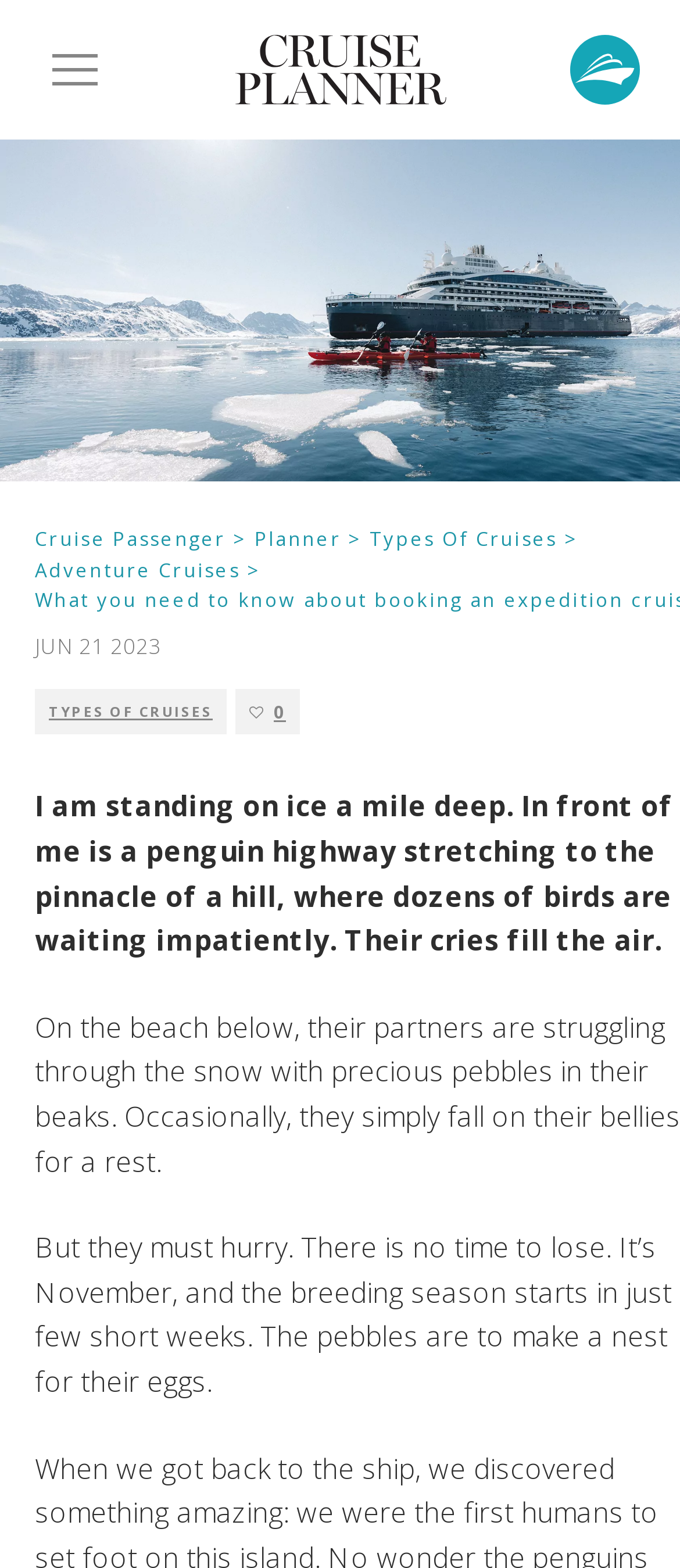Find the bounding box coordinates for the UI element that matches this description: "Great White Brotherhood".

None